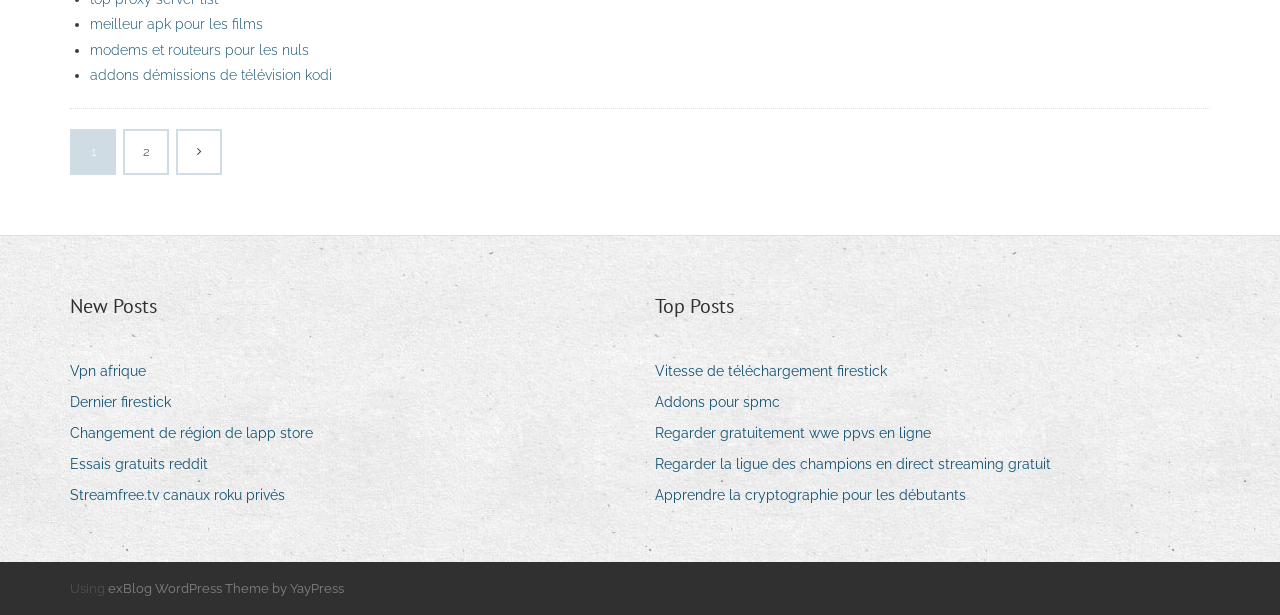Please give a one-word or short phrase response to the following question: 
How many links are under the 'New Posts' heading?

5